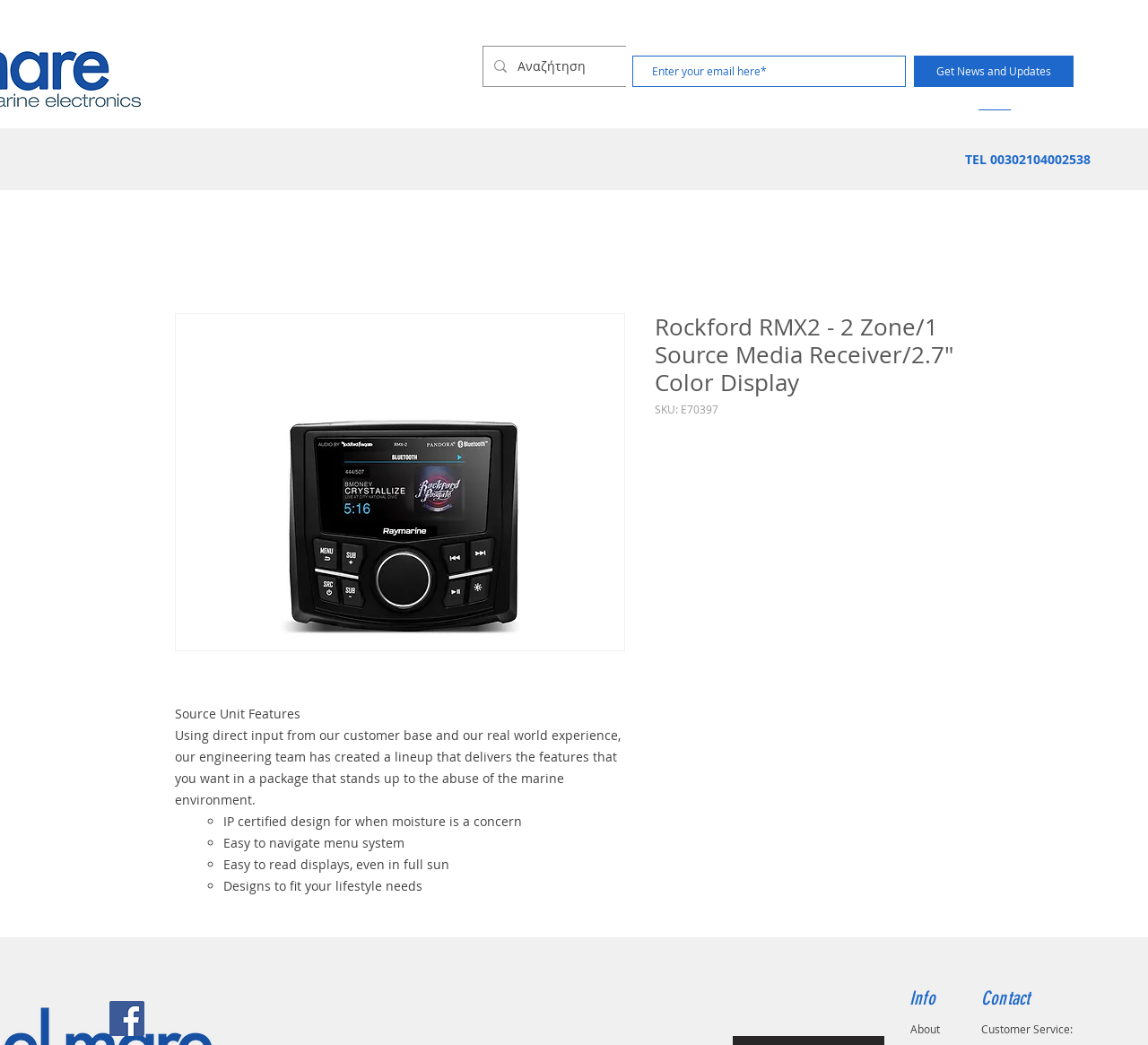Identify the bounding box coordinates for the region of the element that should be clicked to carry out the instruction: "Search for a topic". The bounding box coordinates should be four float numbers between 0 and 1, i.e., [left, top, right, bottom].

None